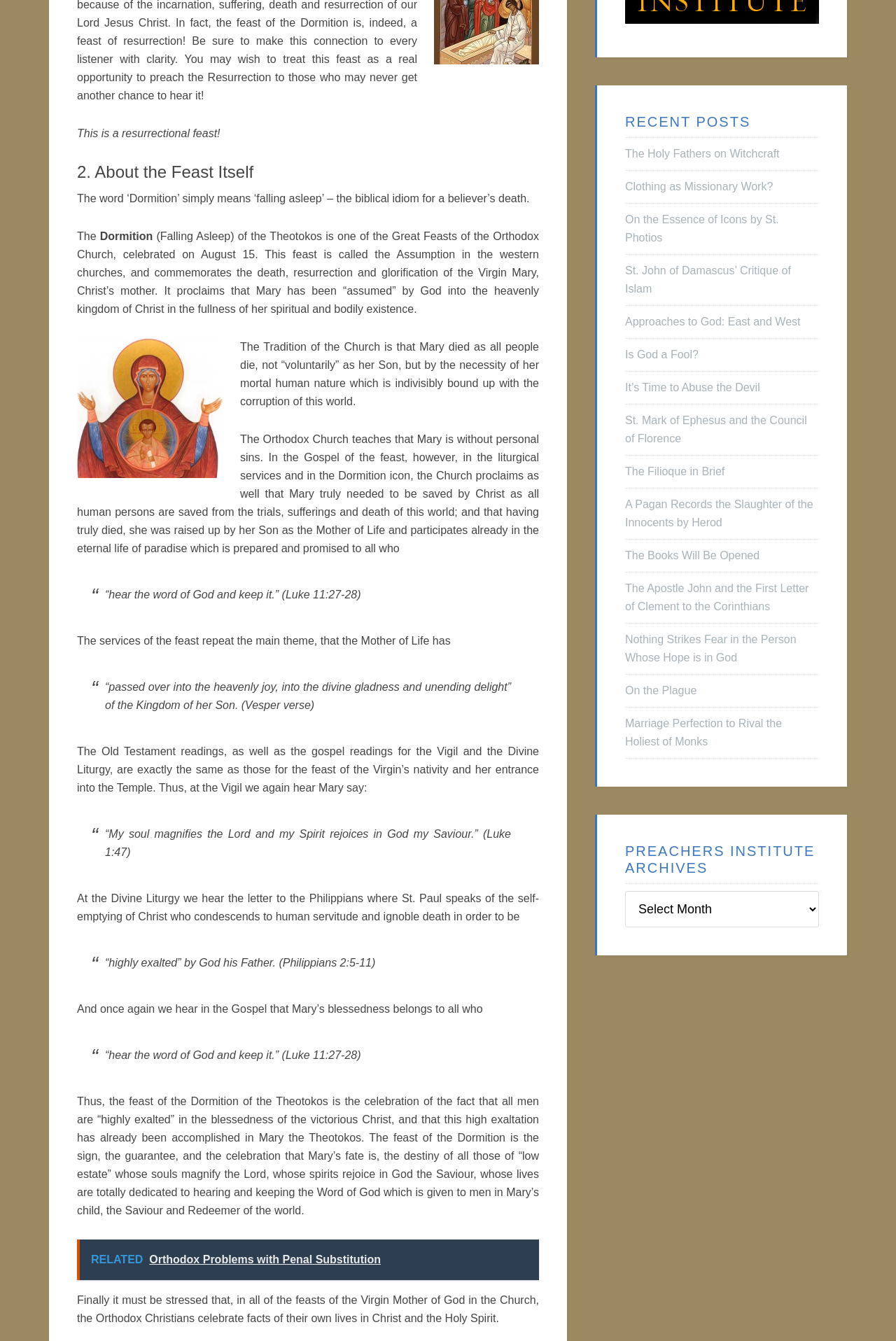Locate the UI element that matches the description The Books Will Be Opened in the webpage screenshot. Return the bounding box coordinates in the format (top-left x, top-left y, bottom-right x, bottom-right y), with values ranging from 0 to 1.

[0.698, 0.41, 0.848, 0.419]